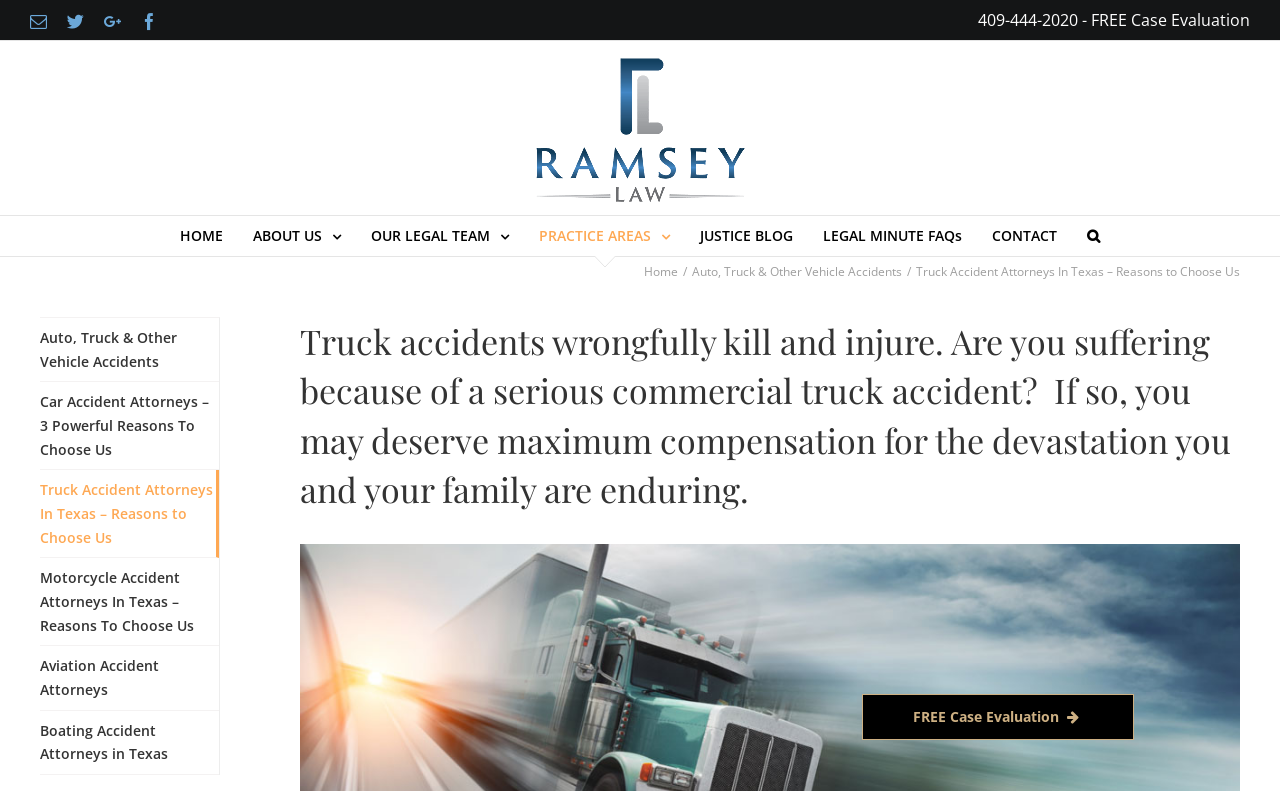Highlight the bounding box coordinates of the region I should click on to meet the following instruction: "Learn more about truck accident attorneys in Texas".

[0.541, 0.332, 0.705, 0.354]